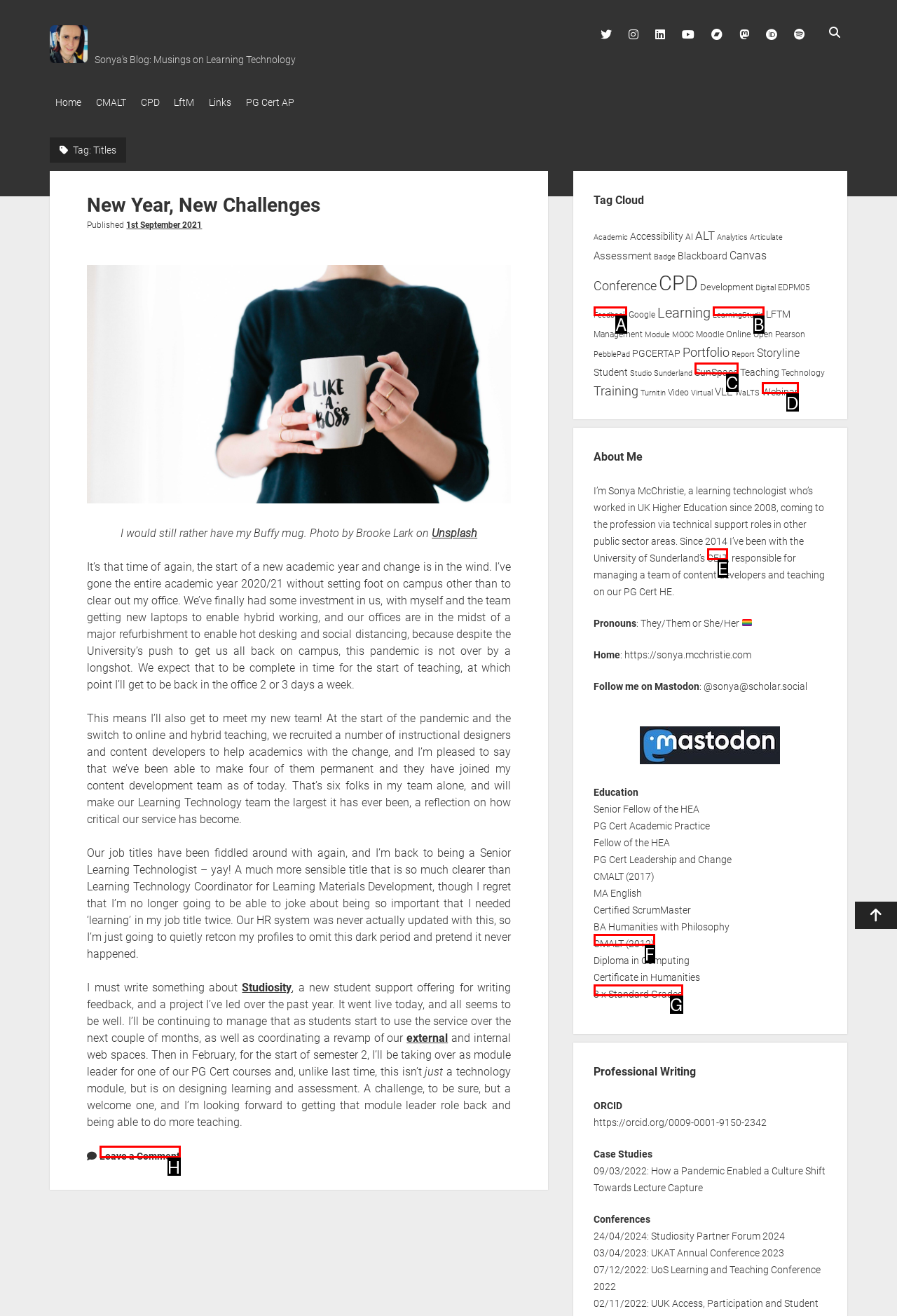Determine which option should be clicked to carry out this task: Leave a comment
State the letter of the correct choice from the provided options.

H